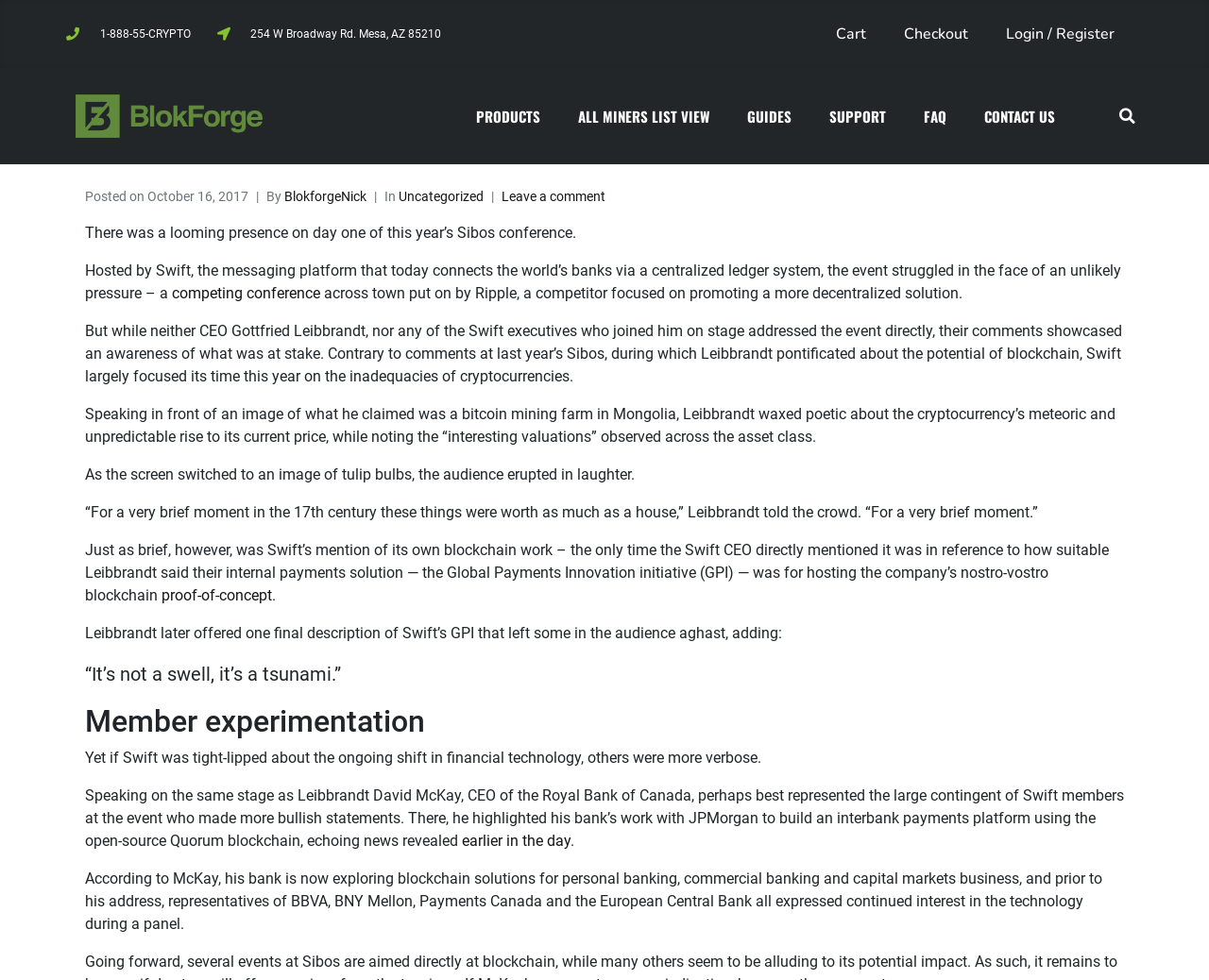Locate the bounding box coordinates of the element I should click to achieve the following instruction: "Read the article".

[0.07, 0.228, 0.477, 0.247]